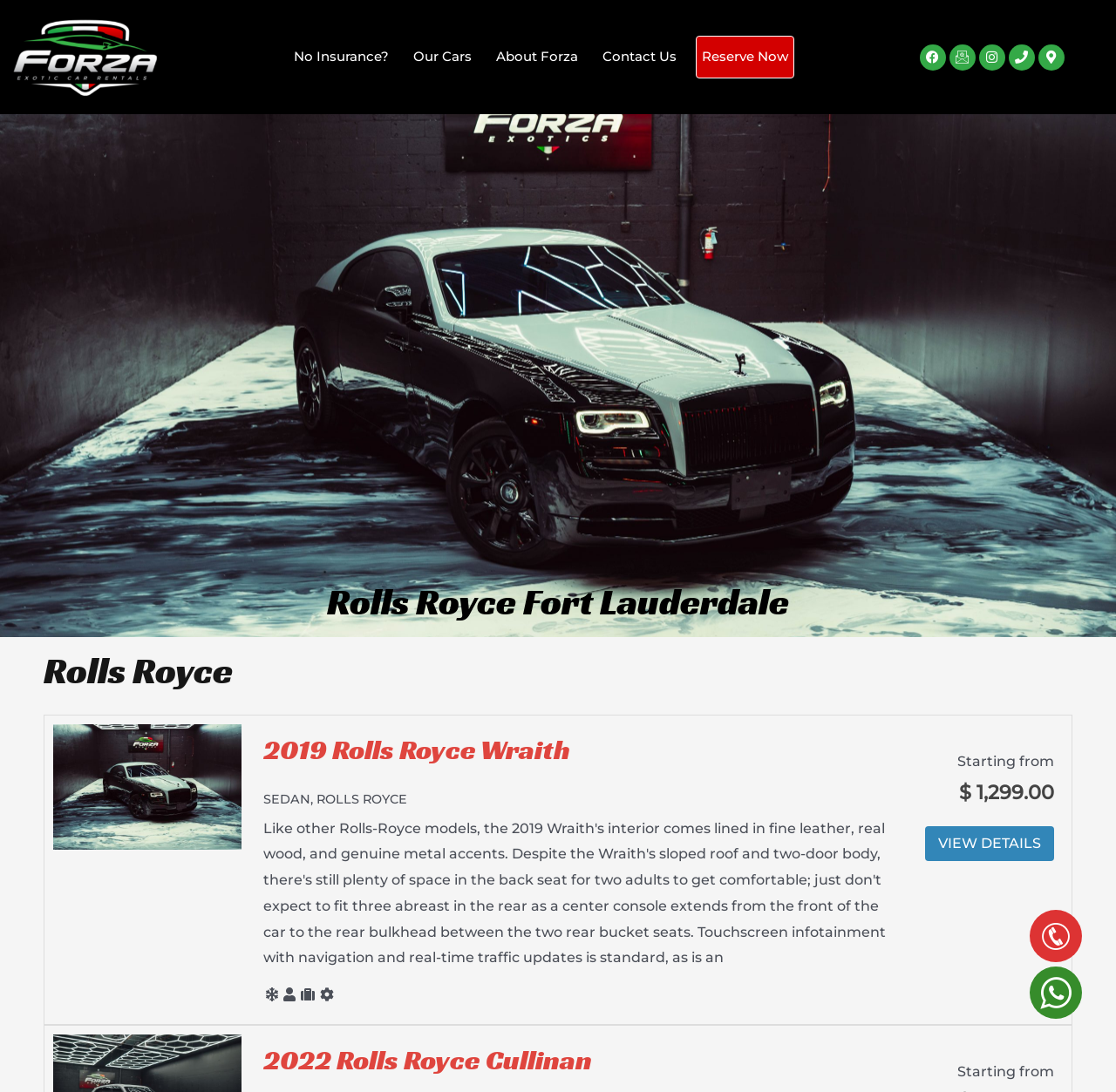Determine the bounding box coordinates of the clickable element to complete this instruction: "Check the Facebook page". Provide the coordinates in the format of four float numbers between 0 and 1, [left, top, right, bottom].

[0.824, 0.04, 0.847, 0.064]